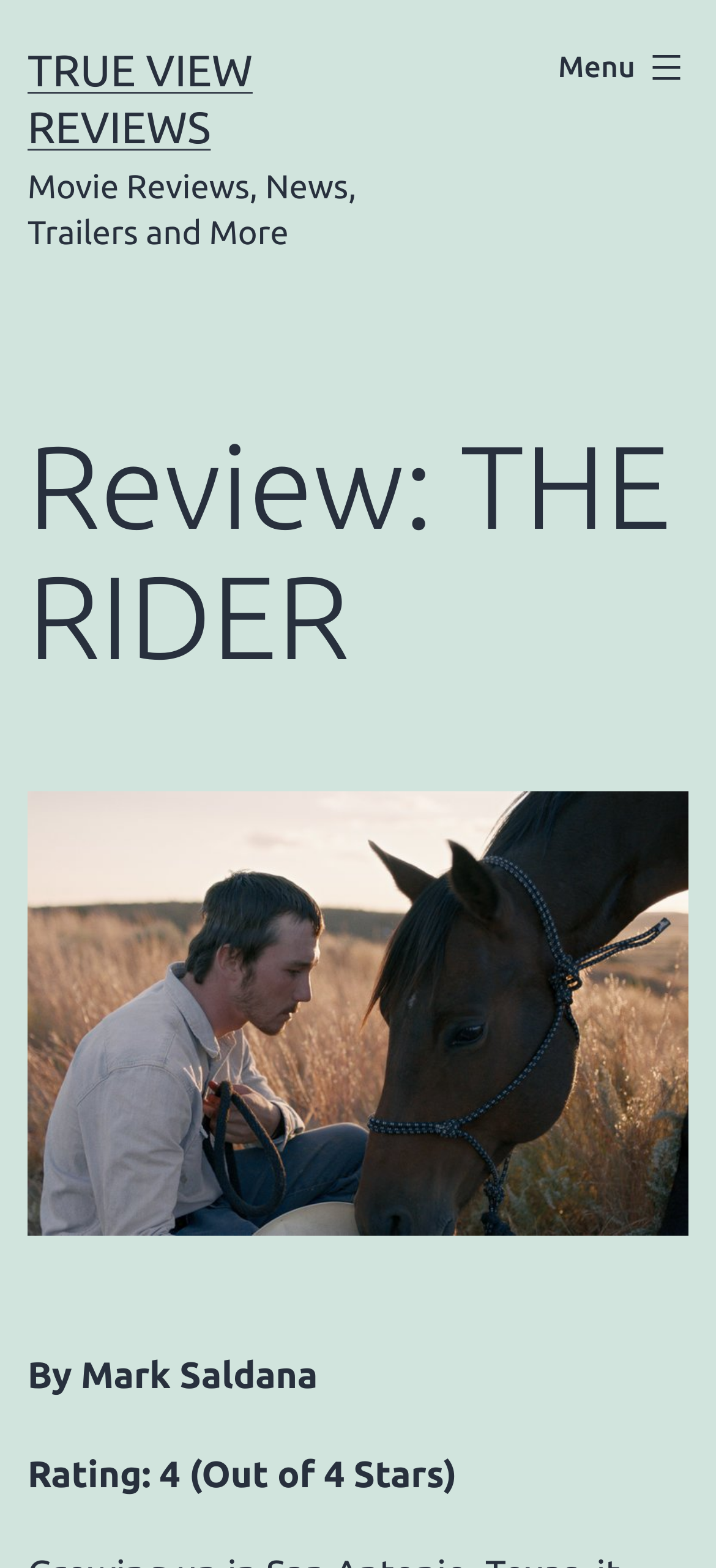Provide the bounding box coordinates for the UI element that is described as: "Kenya ICT Action Network".

None